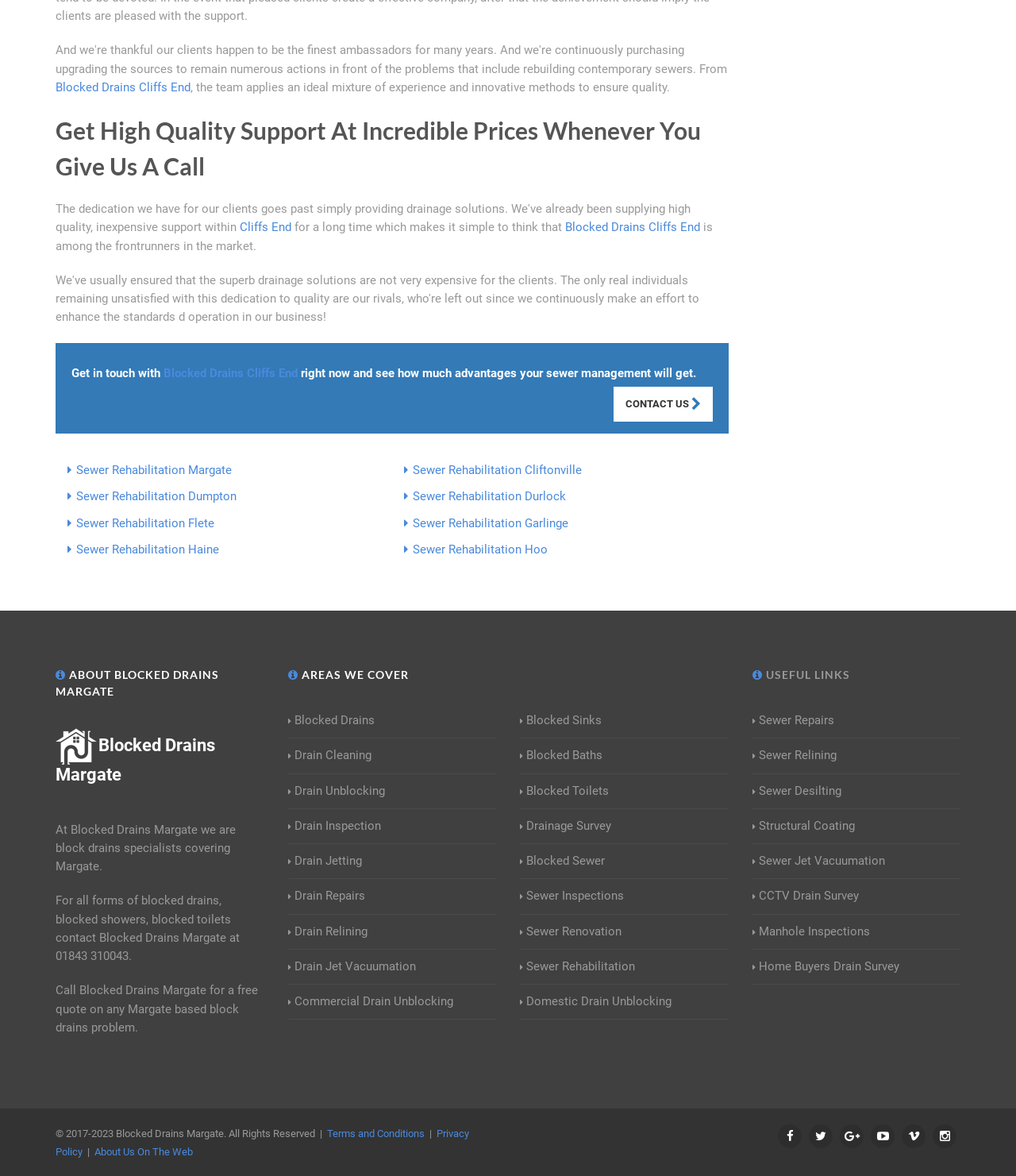Please identify the bounding box coordinates of the area that needs to be clicked to follow this instruction: "Click the 'CONTACT US' link".

[0.604, 0.329, 0.701, 0.359]